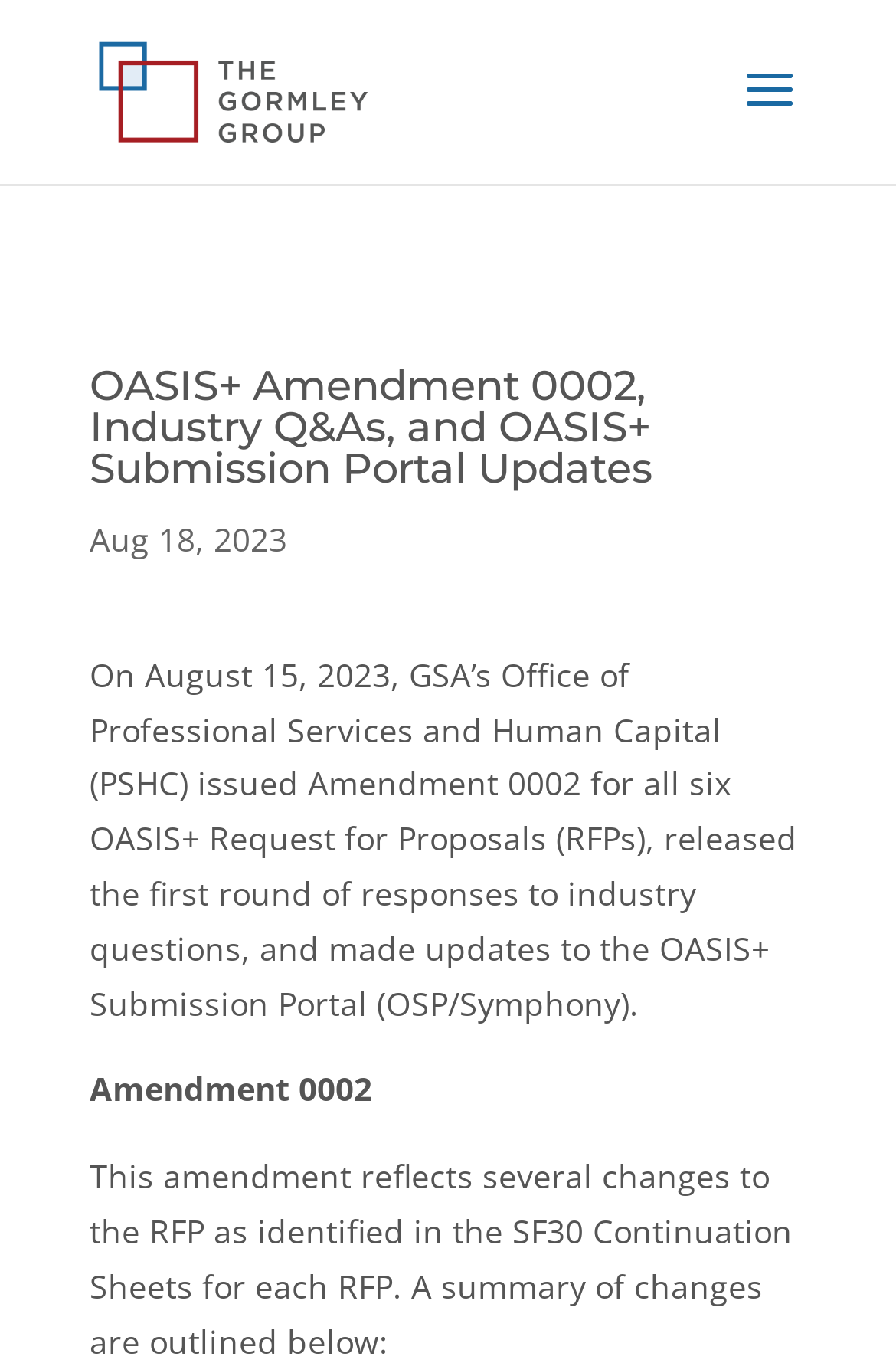Utilize the details in the image to give a detailed response to the question: What is the date mentioned in the webpage?

I found the date 'Aug 18, 2023' in the webpage, which is located below the main heading and above the paragraph describing the amendment.